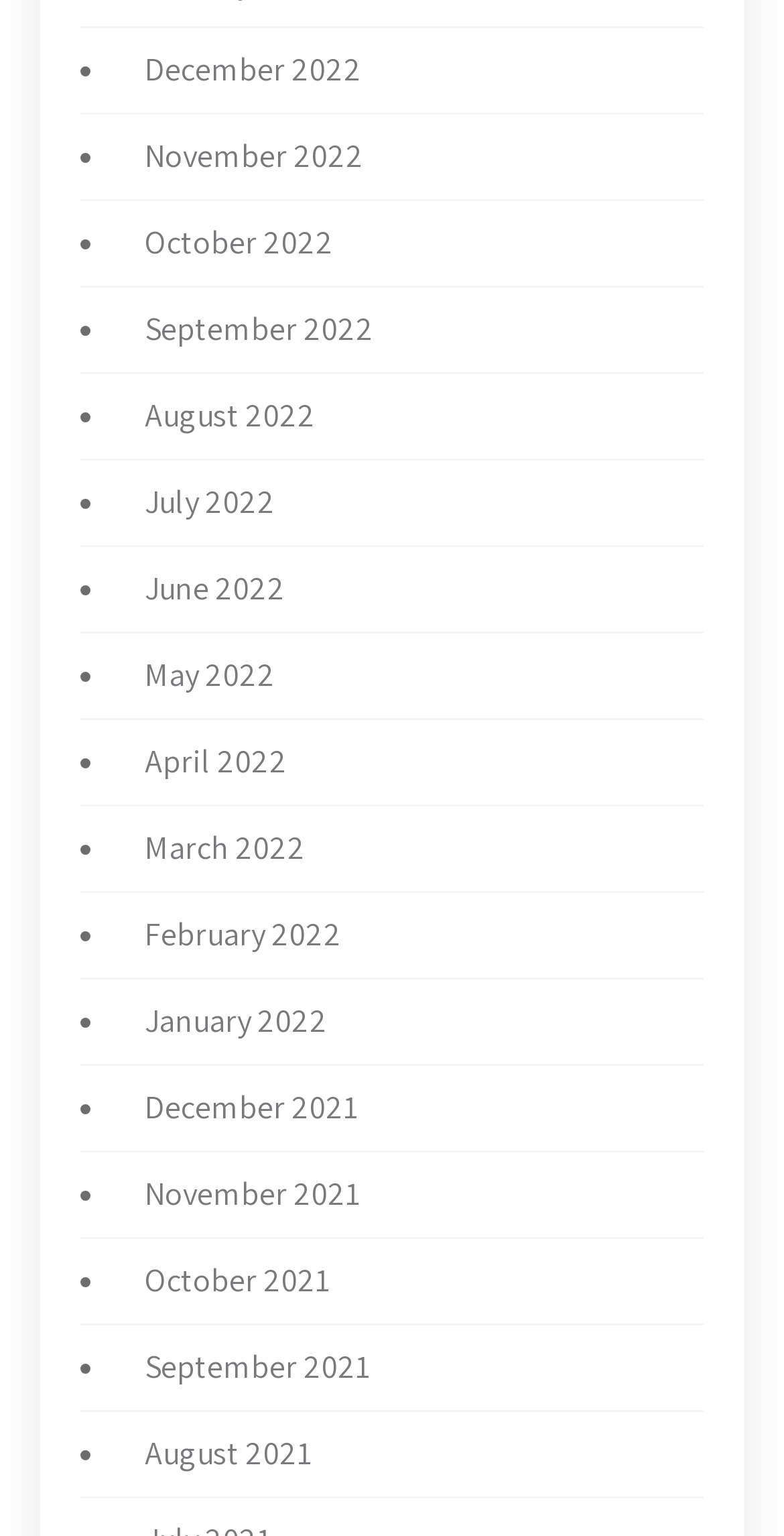What is the latest month listed?
Can you provide a detailed and comprehensive answer to the question?

I looked at the list of links and found that the latest month listed is December 2022, which is at the top of the list.